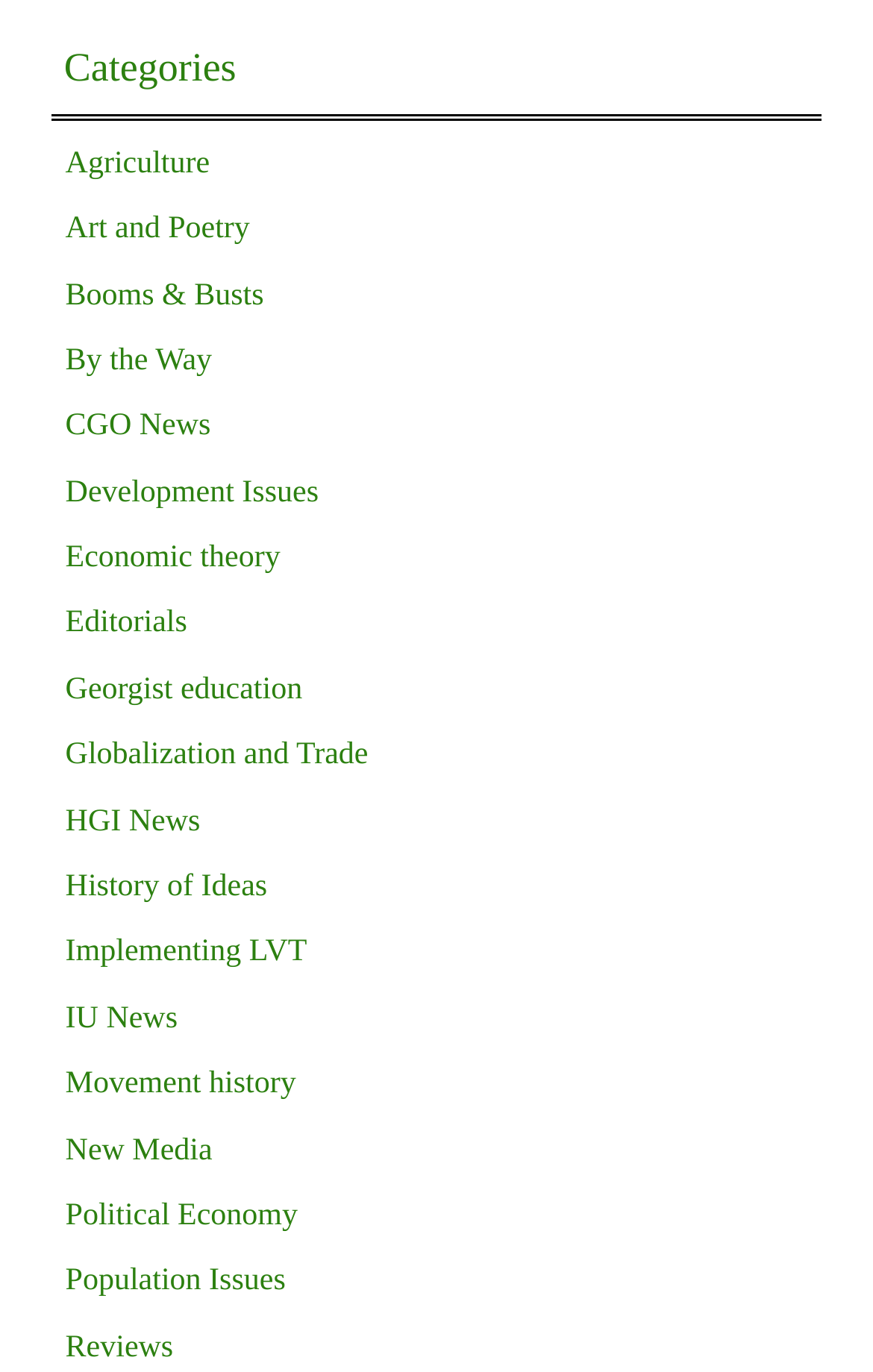Answer the question in a single word or phrase:
How many categories are listed?

21